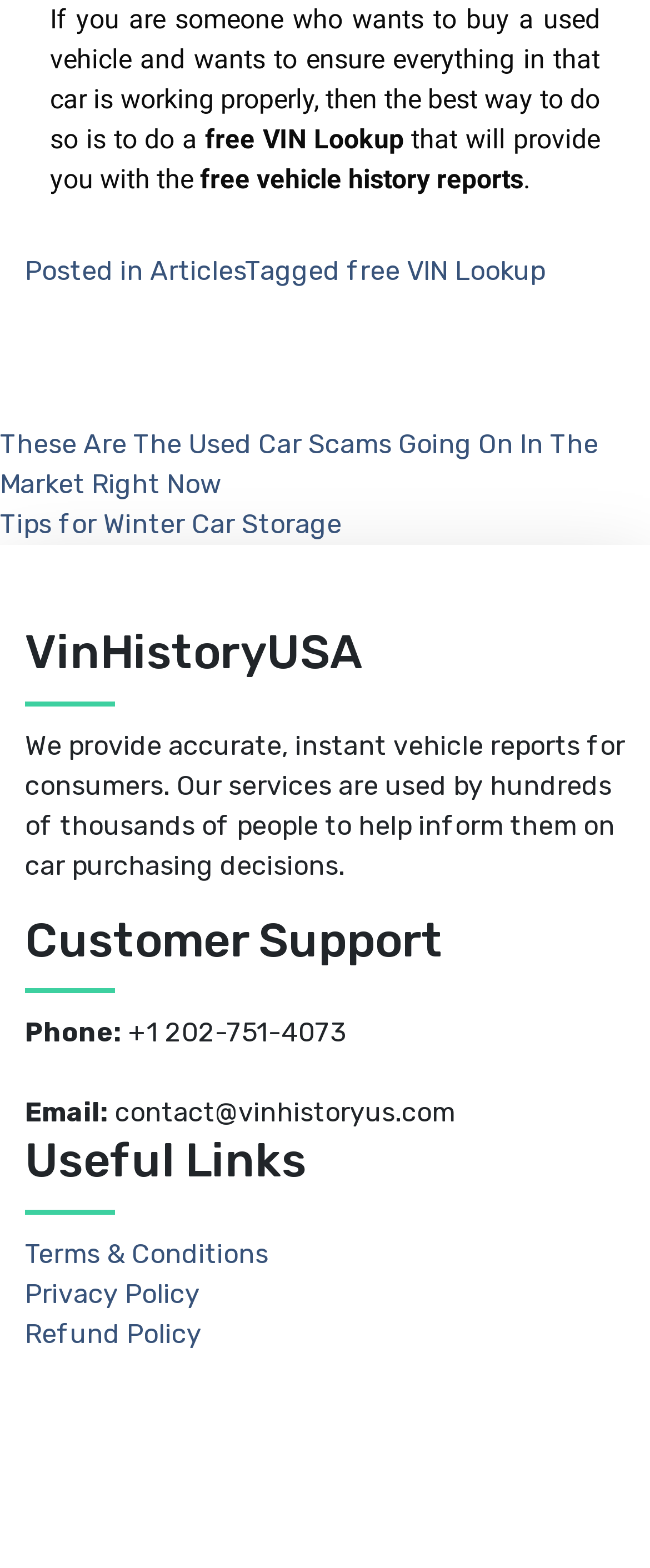What is the name of the website?
Answer with a single word or phrase, using the screenshot for reference.

VinHistoryUSA